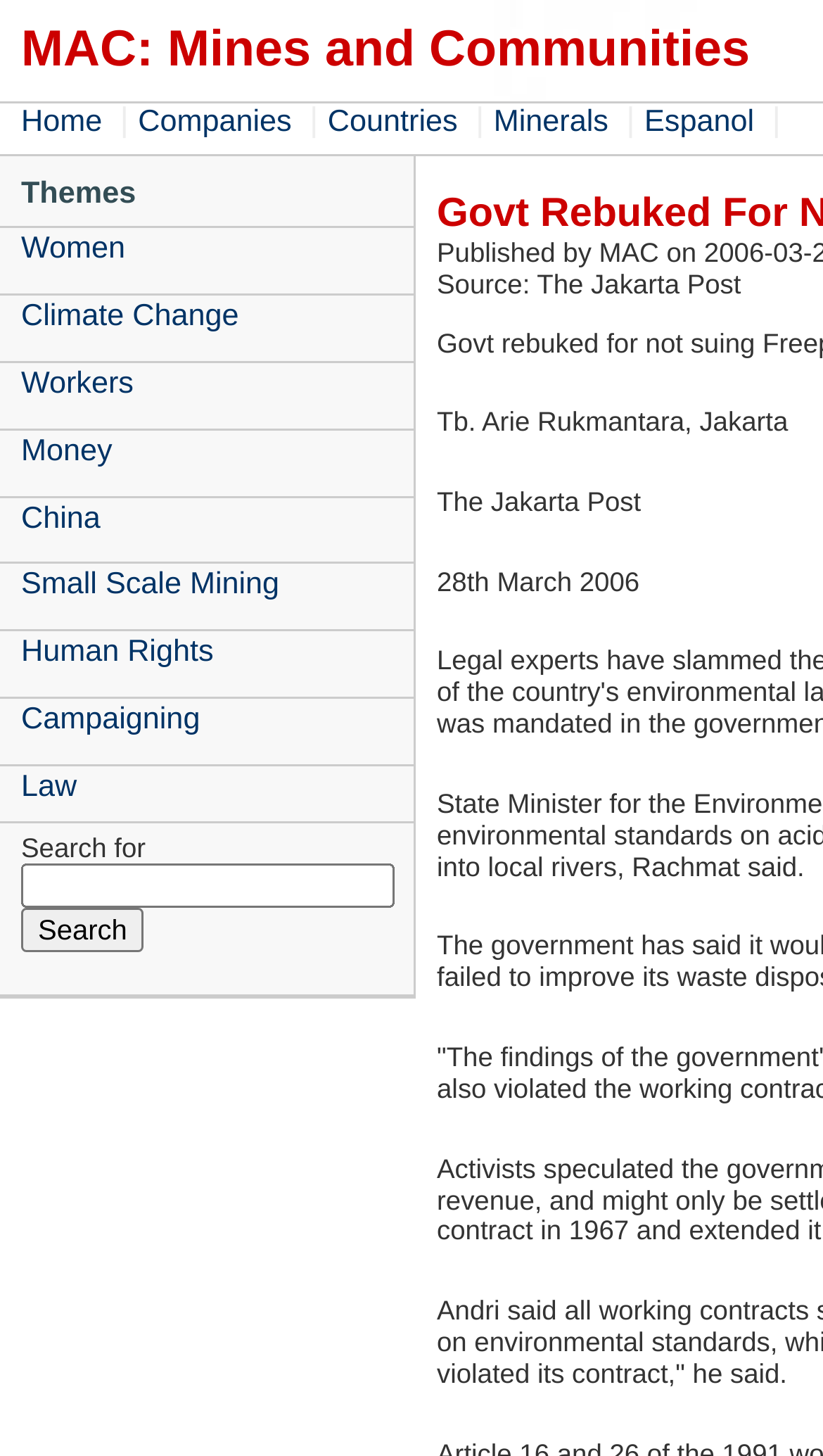Can you identify the bounding box coordinates of the clickable region needed to carry out this instruction: 'view human rights theme'? The coordinates should be four float numbers within the range of 0 to 1, stated as [left, top, right, bottom].

[0.0, 0.432, 0.503, 0.464]